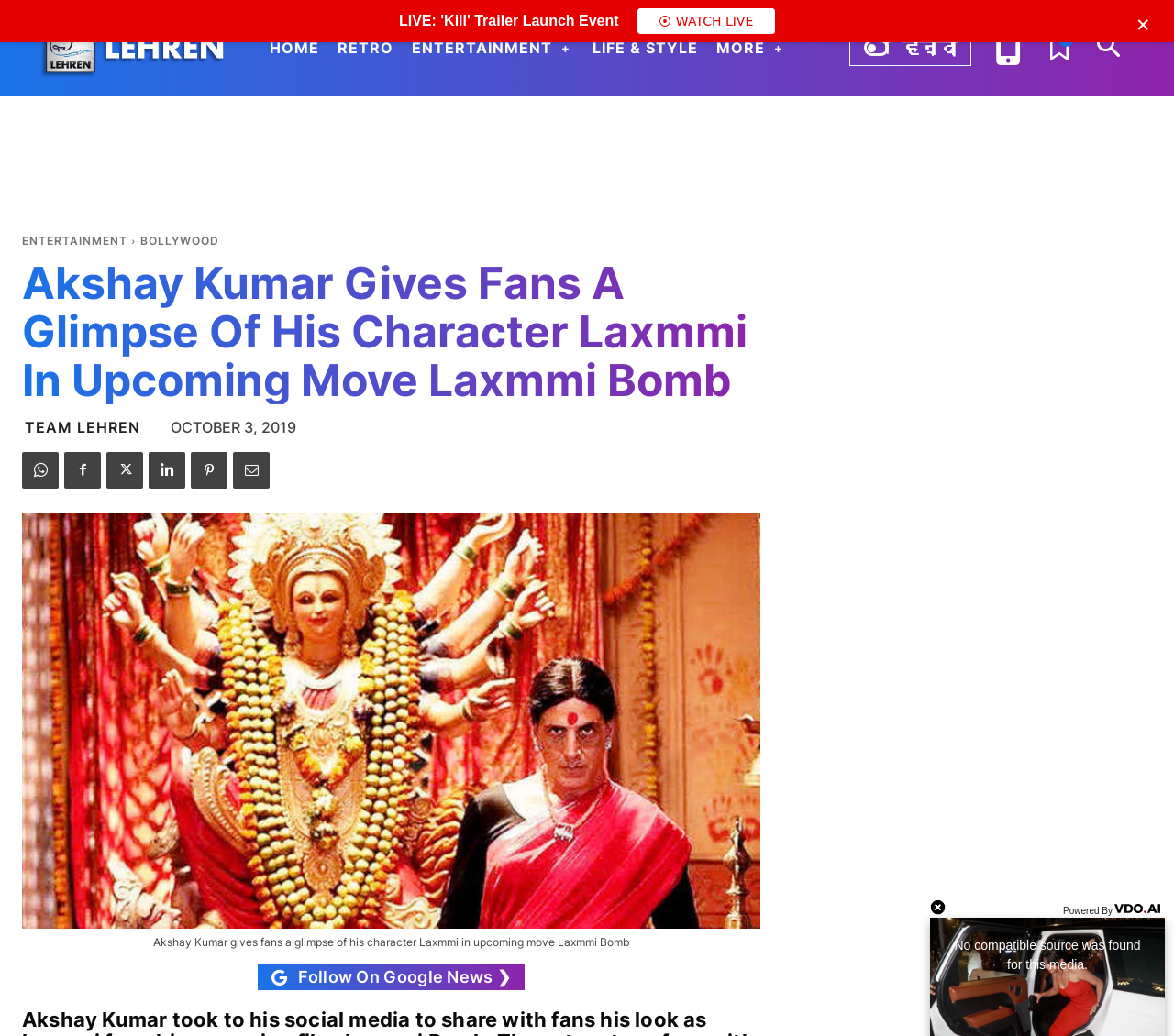Determine the bounding box coordinates of the UI element described below. Use the format (top-left x, top-left y, bottom-right x, bottom-right y) with floating point numbers between 0 and 1: aria-label="icon"

[0.835, 0.046, 0.883, 0.061]